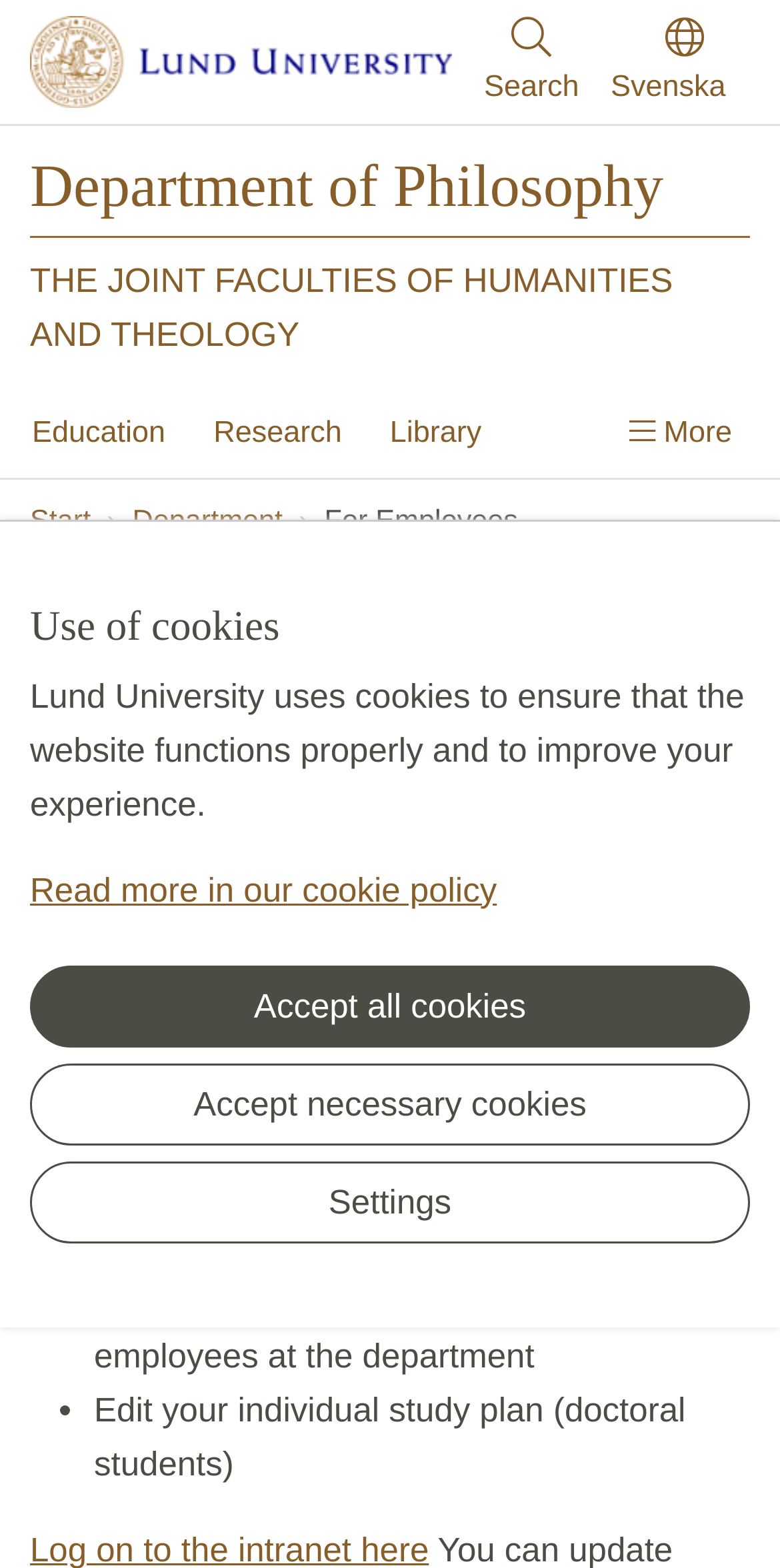Please determine the bounding box coordinates of the clickable area required to carry out the following instruction: "Go to HT intranet". The coordinates must be four float numbers between 0 and 1, represented as [left, top, right, bottom].

[0.298, 0.627, 0.513, 0.651]